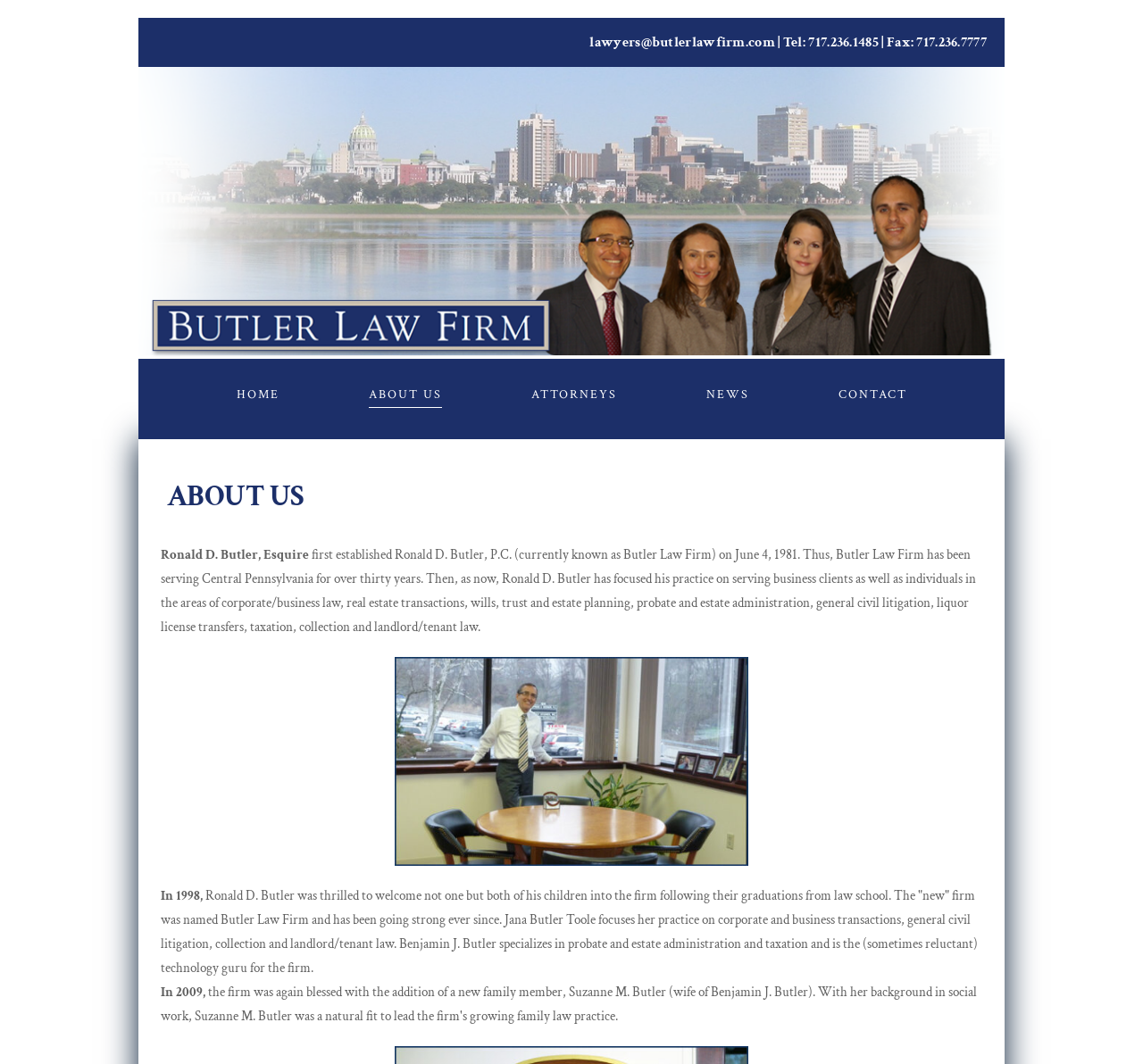Please provide a comprehensive answer to the question based on the screenshot: What is the name of the founder of Butler Law Firm?

I found this information in the StaticText element that mentions 'Ronald D. Butler, Esquire' which is located below the 'ABOUT US' heading.